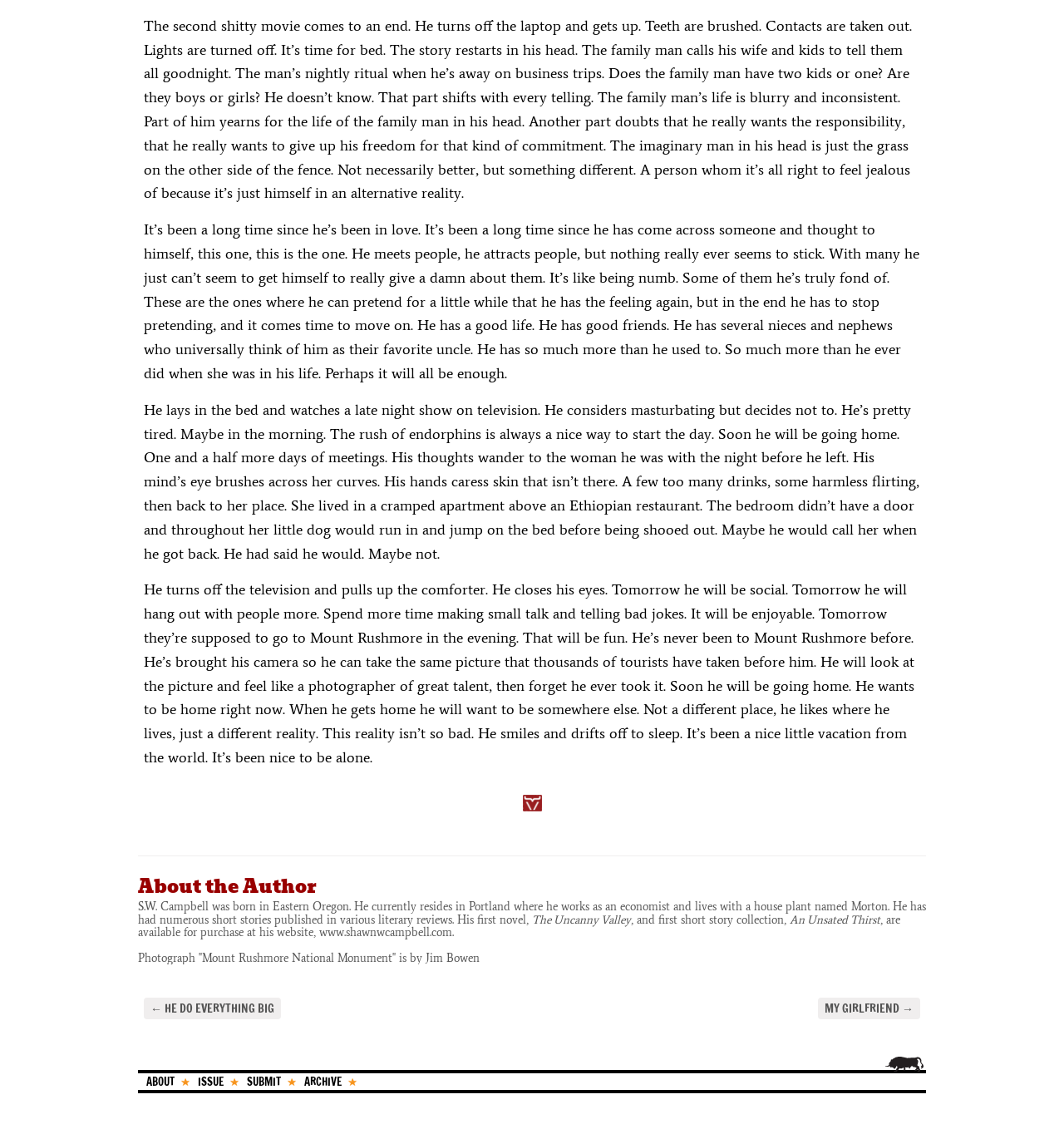Answer succinctly with a single word or phrase:
What is the title of the author's first novel?

The Uncanny Valley